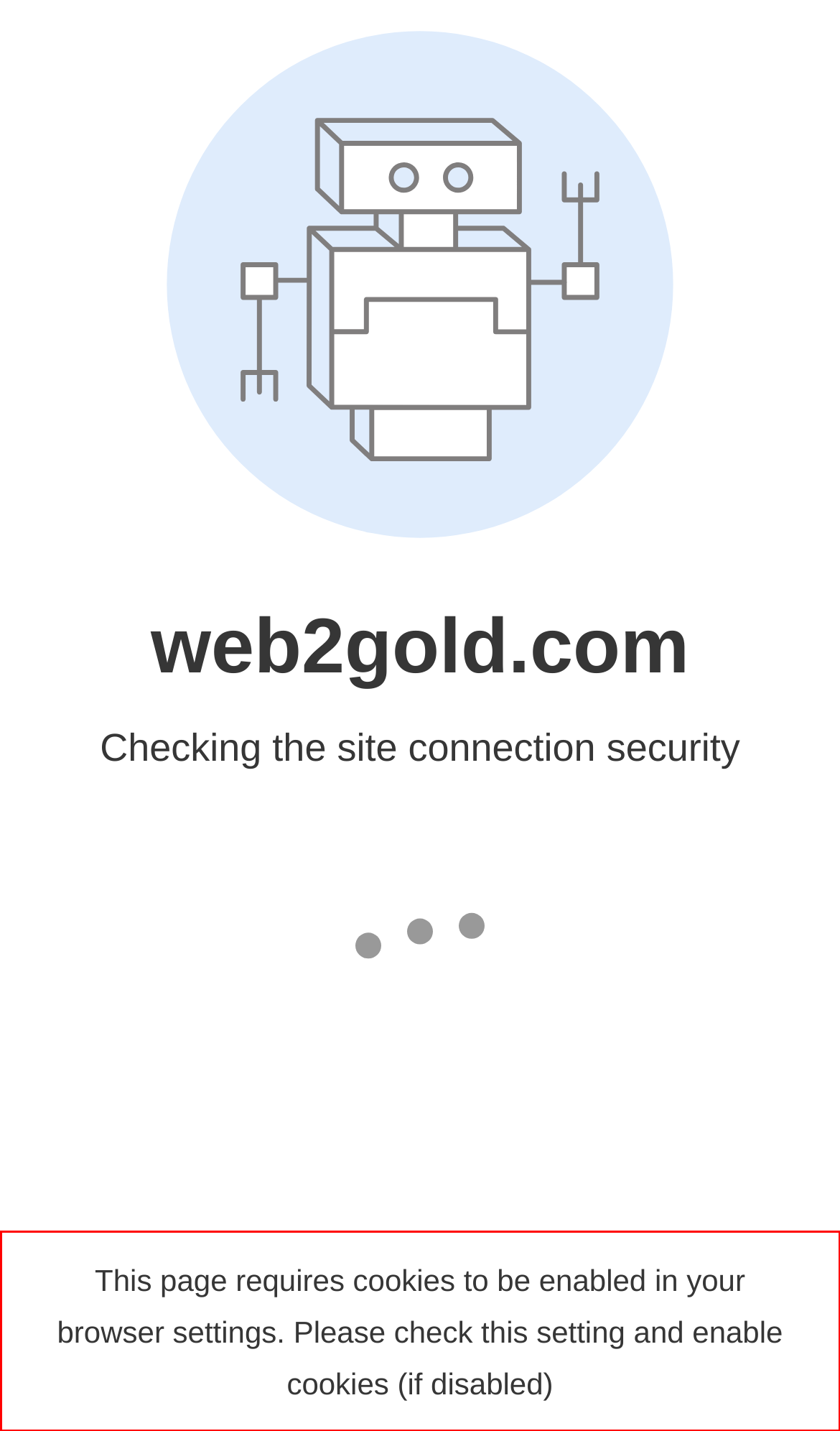Given a screenshot of a webpage containing a red rectangle bounding box, extract and provide the text content found within the red bounding box.

This page requires cookies to be enabled in your browser settings. Please check this setting and enable cookies (if disabled)